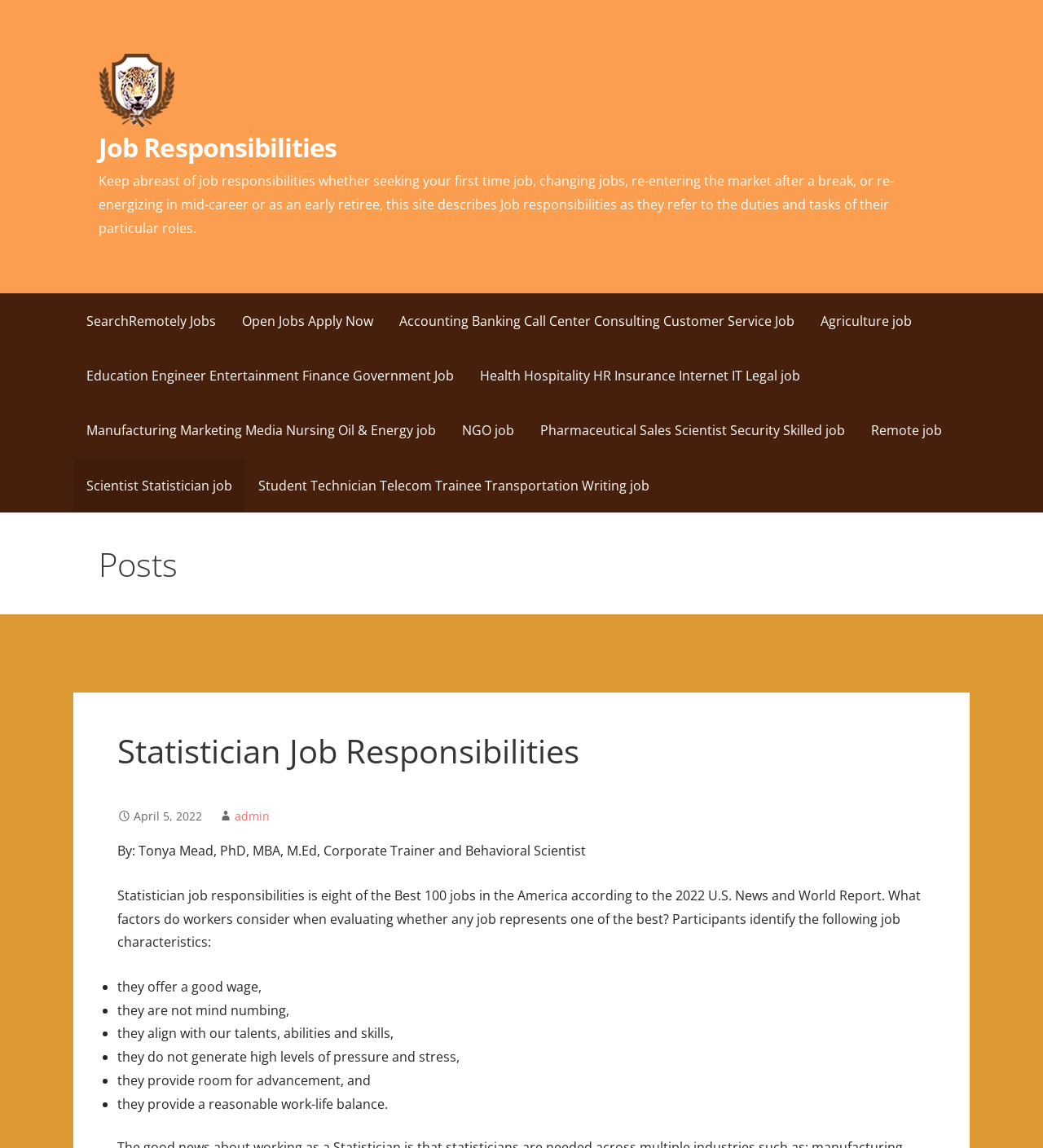What are the factors that workers consider when evaluating a job?
Please ensure your answer is as detailed and informative as possible.

According to the post, workers consider five factors when evaluating a job, which are: they offer a good wage, they are not mind numbing, they align with our talents, abilities and skills, they do not generate high levels of pressure and stress, and they provide a reasonable work-life balance.